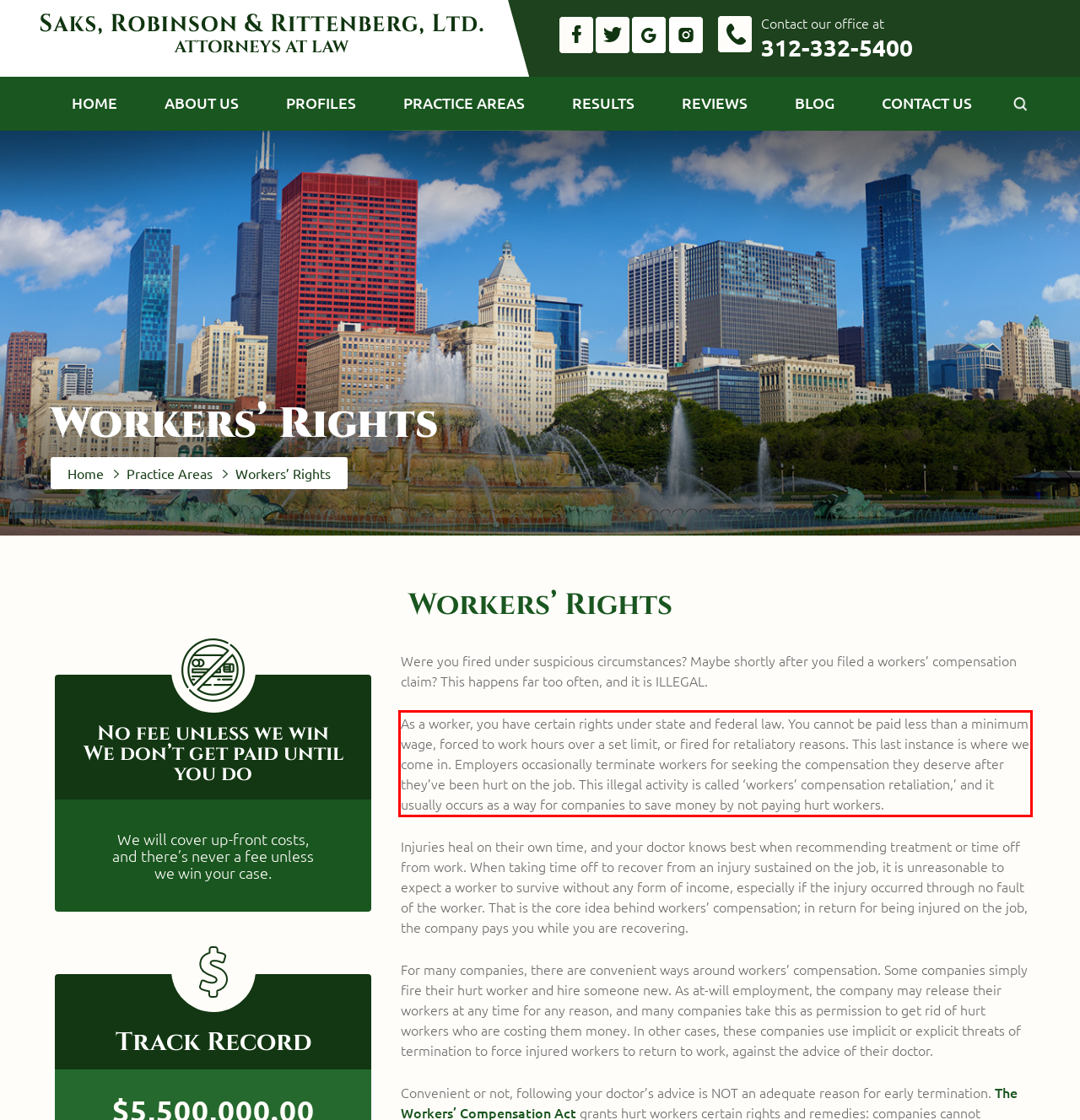You have a screenshot of a webpage where a UI element is enclosed in a red rectangle. Perform OCR to capture the text inside this red rectangle.

As a worker, you have certain rights under state and federal law. You cannot be paid less than a minimum wage, forced to work hours over a set limit, or fired for retaliatory reasons. This last instance is where we come in. Employers occasionally terminate workers for seeking the compensation they deserve after they’ve been hurt on the job. This illegal activity is called ‘workers’ compensation retaliation,’ and it usually occurs as a way for companies to save money by not paying hurt workers.